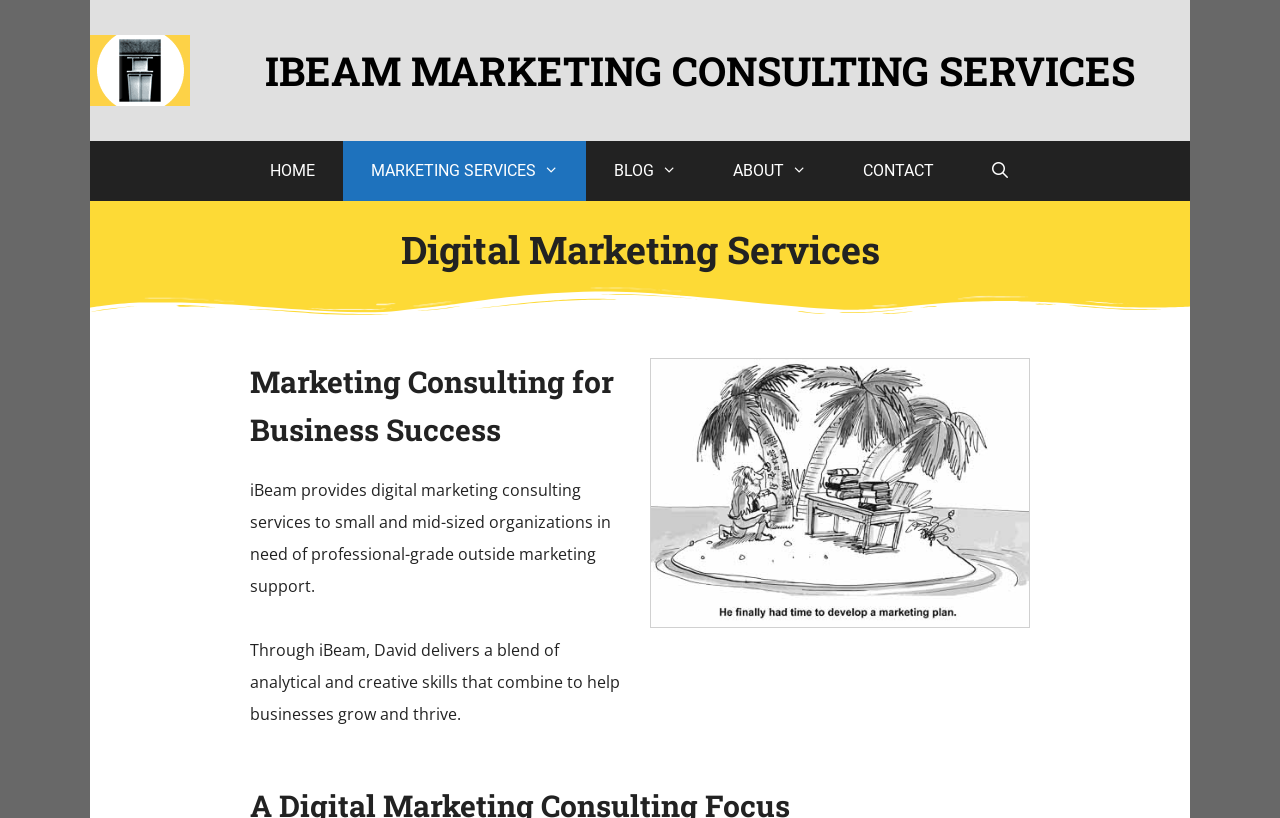Explain the webpage in detail, including its primary components.

The webpage is about digital marketing consulting services offered by iBeam Marketing Consulting Services. At the top left corner, there is an iBeam logo, which is an image linked to the company's homepage. Next to the logo, the company name "IBEAM MARKETING CONSULTING SERVICES" is prominently displayed in a large font.

Below the logo and company name, there is a primary navigation menu with six links: "HOME", "MARKETING SERVICES", "BLOG", "ABOUT", "CONTACT", and "Open Search Bar". These links are horizontally aligned and take up most of the width of the page.

Further down, there is a heading that reads "Digital Marketing Services" followed by an image. Below this heading, there is another heading that reads "Marketing Consulting for Business Success" in a slightly smaller font. 

The main content of the page is a brief description of the company's services, which states that iBeam provides digital marketing consulting services to small and mid-sized organizations. The text also highlights the skills and expertise of David, the person behind iBeam, who offers a blend of analytical and creative skills to help businesses grow and thrive.

On the right side of the page, there is an image related to marketing consulting and planning. Overall, the page has a clean and simple layout, with a focus on showcasing the company's services and expertise.